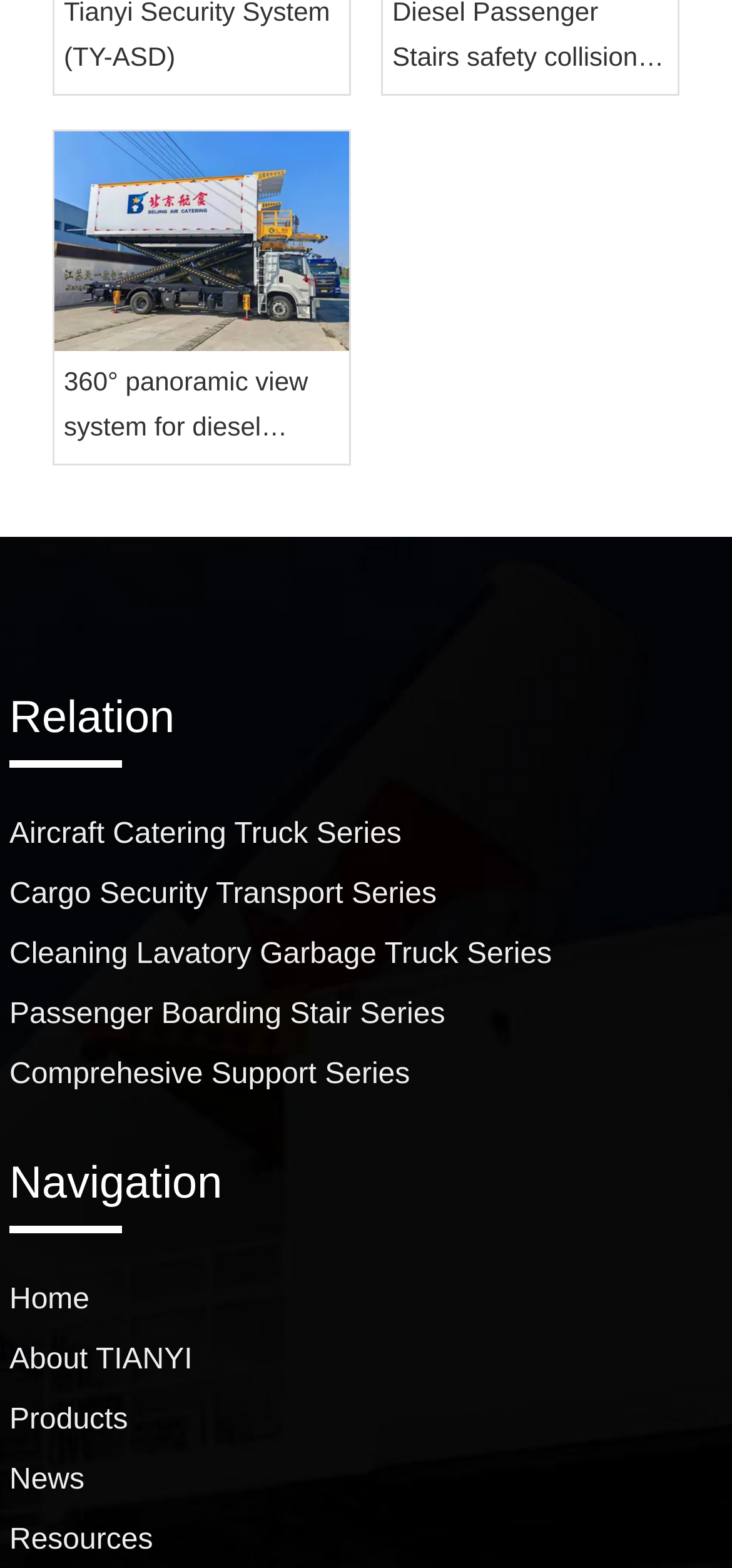Answer succinctly with a single word or phrase:
How many navigation links are there?

5